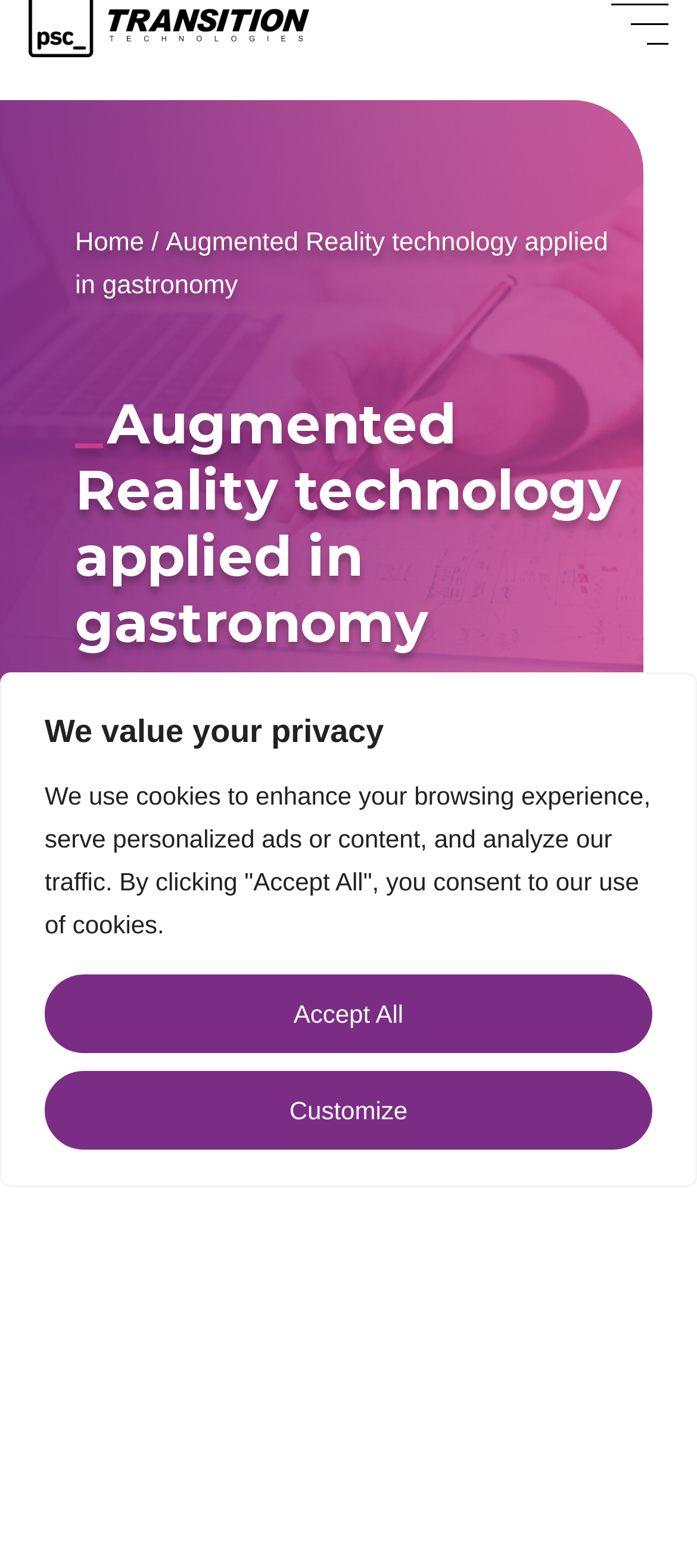Locate the bounding box for the described UI element: "Home". Ensure the coordinates are four float numbers between 0 and 1, formatted as [left, top, right, bottom].

[0.108, 0.146, 0.207, 0.164]